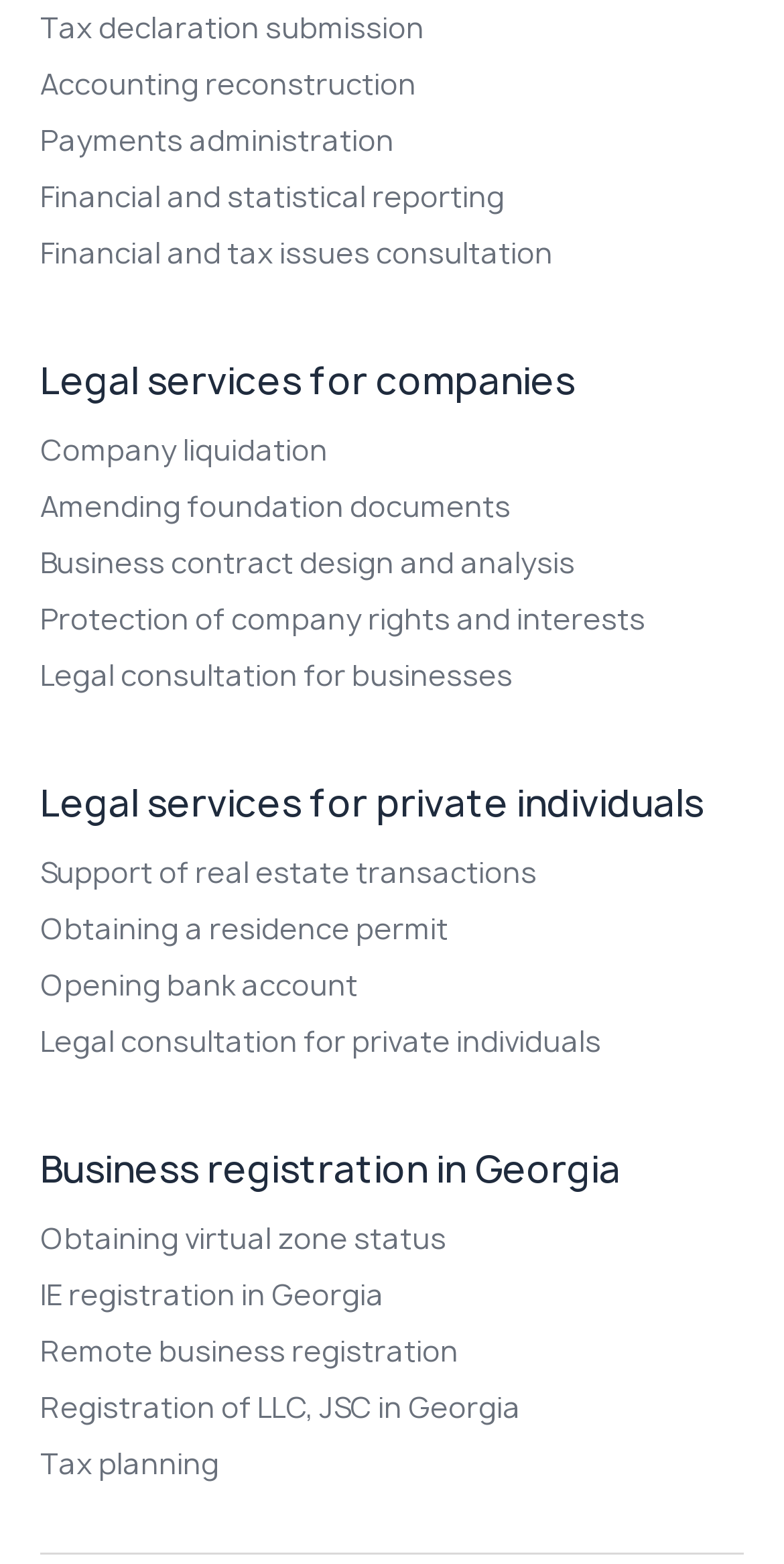Please respond in a single word or phrase: 
How many types of registration services are available?

5